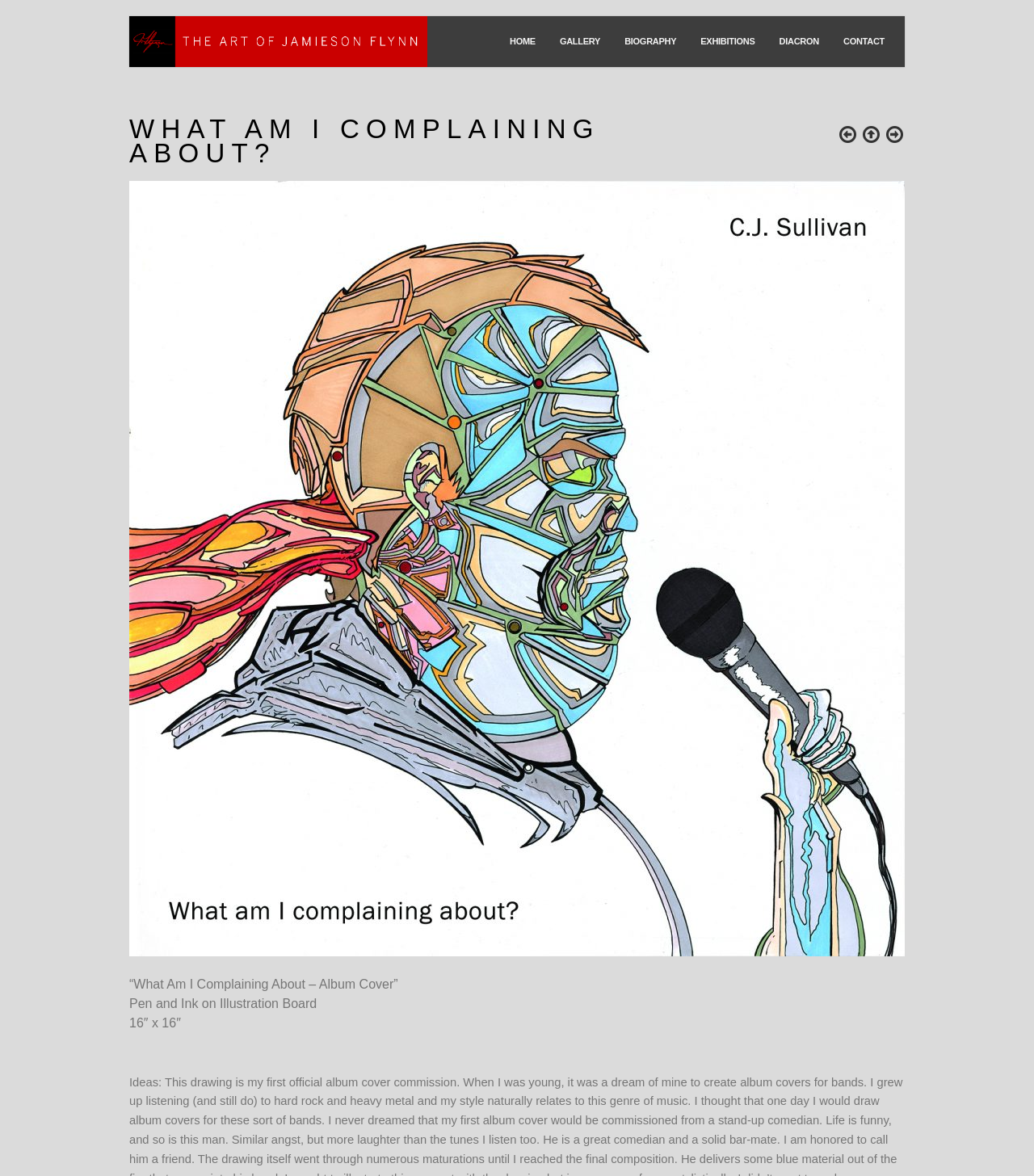Determine the bounding box coordinates of the clickable element to complete this instruction: "go to previous project". Provide the coordinates in the format of four float numbers between 0 and 1, [left, top, right, bottom].

[0.81, 0.105, 0.83, 0.124]